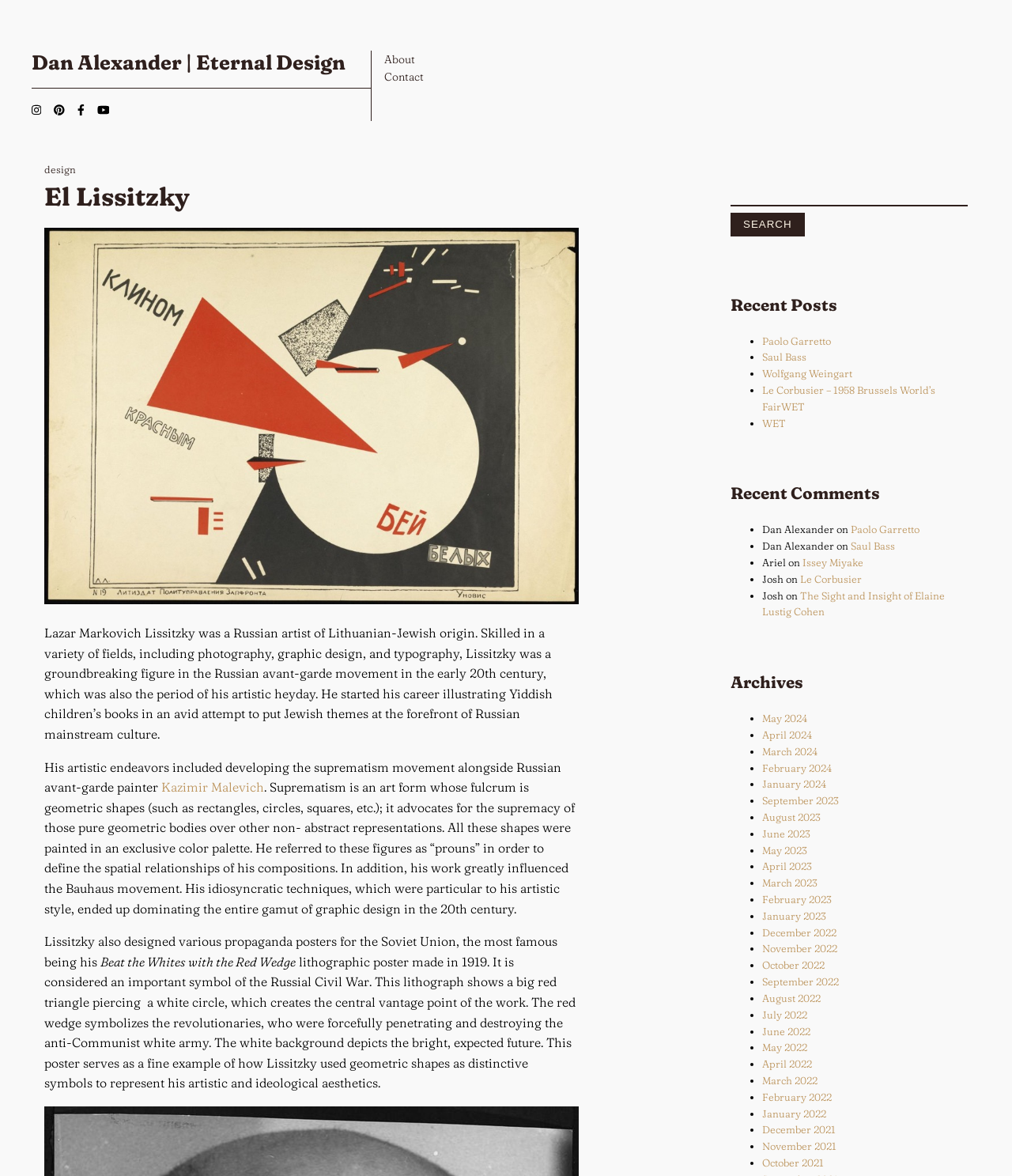Provide the bounding box coordinates of the section that needs to be clicked to accomplish the following instruction: "Search for a design."

[0.722, 0.157, 0.956, 0.206]